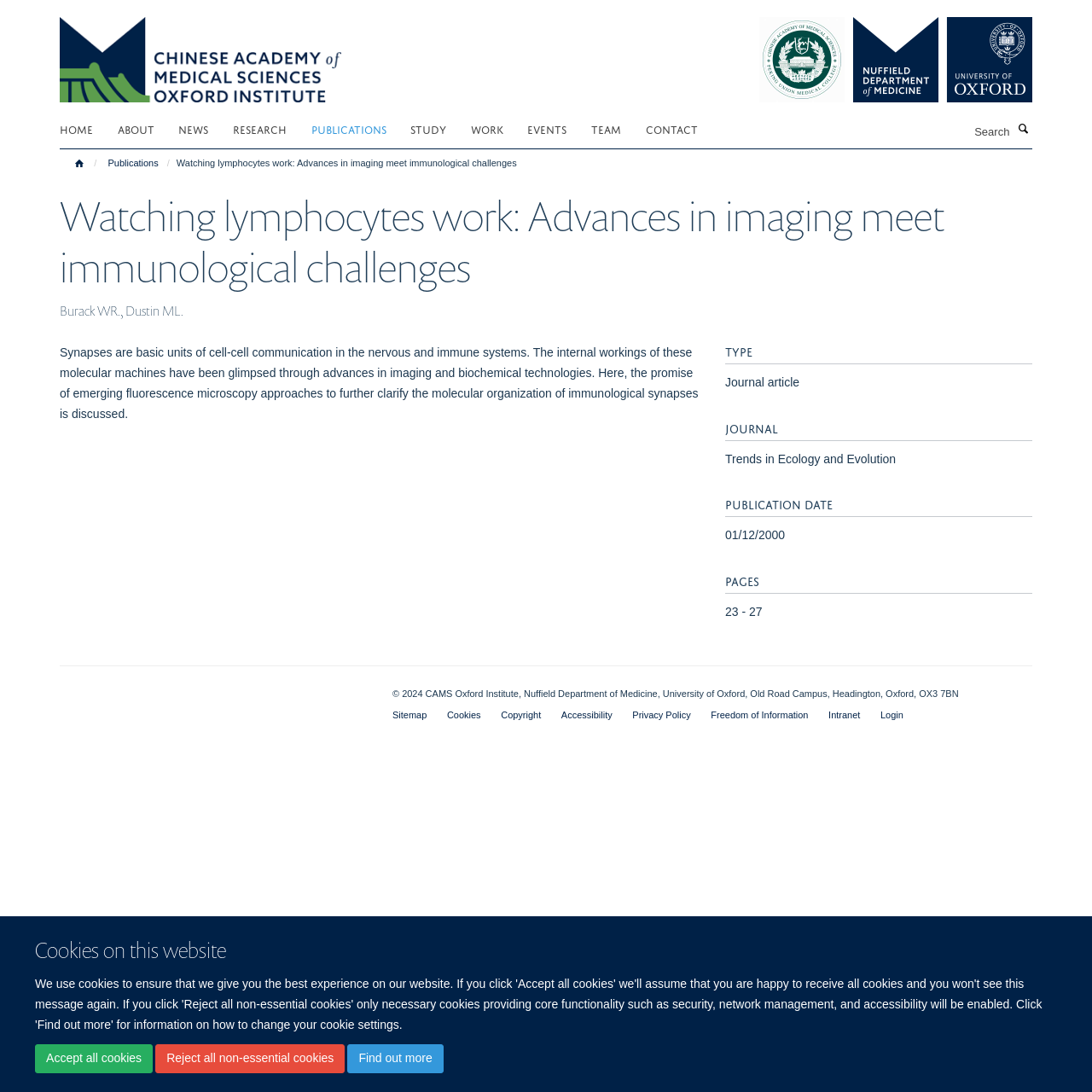Create an in-depth description of the webpage, covering main sections.

This webpage is about the CAMS Oxford Institute, with a focus on a specific research article. At the top left, there is a link to skip to the main content. Below that, there is a section about cookies on the website, with options to accept or reject cookies. 

To the right of the cookie section, there are three logos: CAMS Oxford Institute, NDM University of Oxford, and another unknown logo. 

Below the logos, there is a navigation menu with links to different sections of the website, including HOME, ABOUT, NEWS, RESEARCH, PUBLICATIONS, STUDY, WORK, EVENTS, TEAM, and CONTACT. 

On the right side of the navigation menu, there is a search bar with a search button. 

The main content of the webpage is about a research article titled "Watching lymphocytes work: Advances in imaging meet immunological challenges." The article is written by Burack WR. and Dustin ML. The text describes synapses as basic units of cell-cell communication in the nervous and immune systems, and how advances in imaging and biochemical technologies have helped to understand the internal workings of these molecular machines. 

Below the article text, there are details about the publication, including the type (journal article), journal name (Trends in Ecology and Evolution), publication date (01/12/2000), and page numbers (23-27). 

At the bottom of the webpage, there is a footer section with a horizontal separator line. Below the separator, there is a copyright notice and several links to other pages, including Sitemap, Cookies, Copyright, Accessibility, Privacy Policy, Freedom of Information, Intranet, and Login.